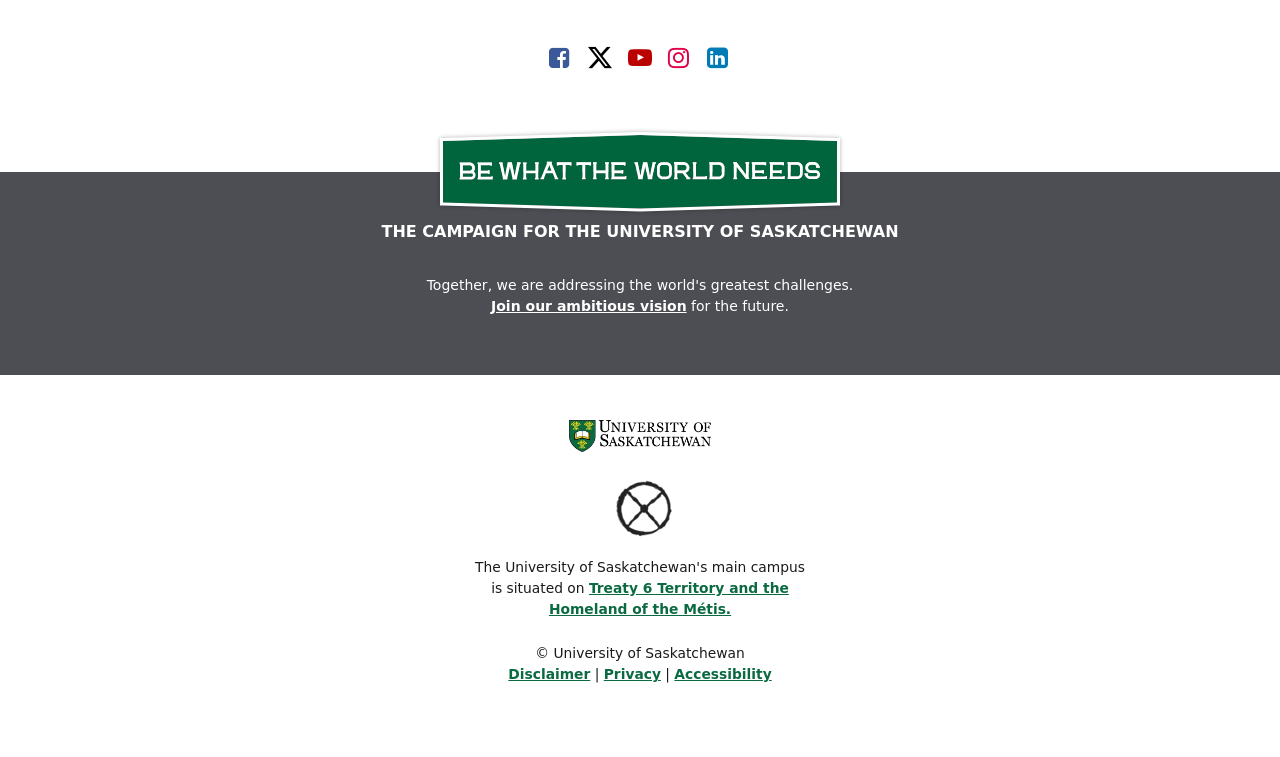Provide the bounding box coordinates of the section that needs to be clicked to accomplish the following instruction: "Follow on Facebook."

[0.429, 0.059, 0.447, 0.096]